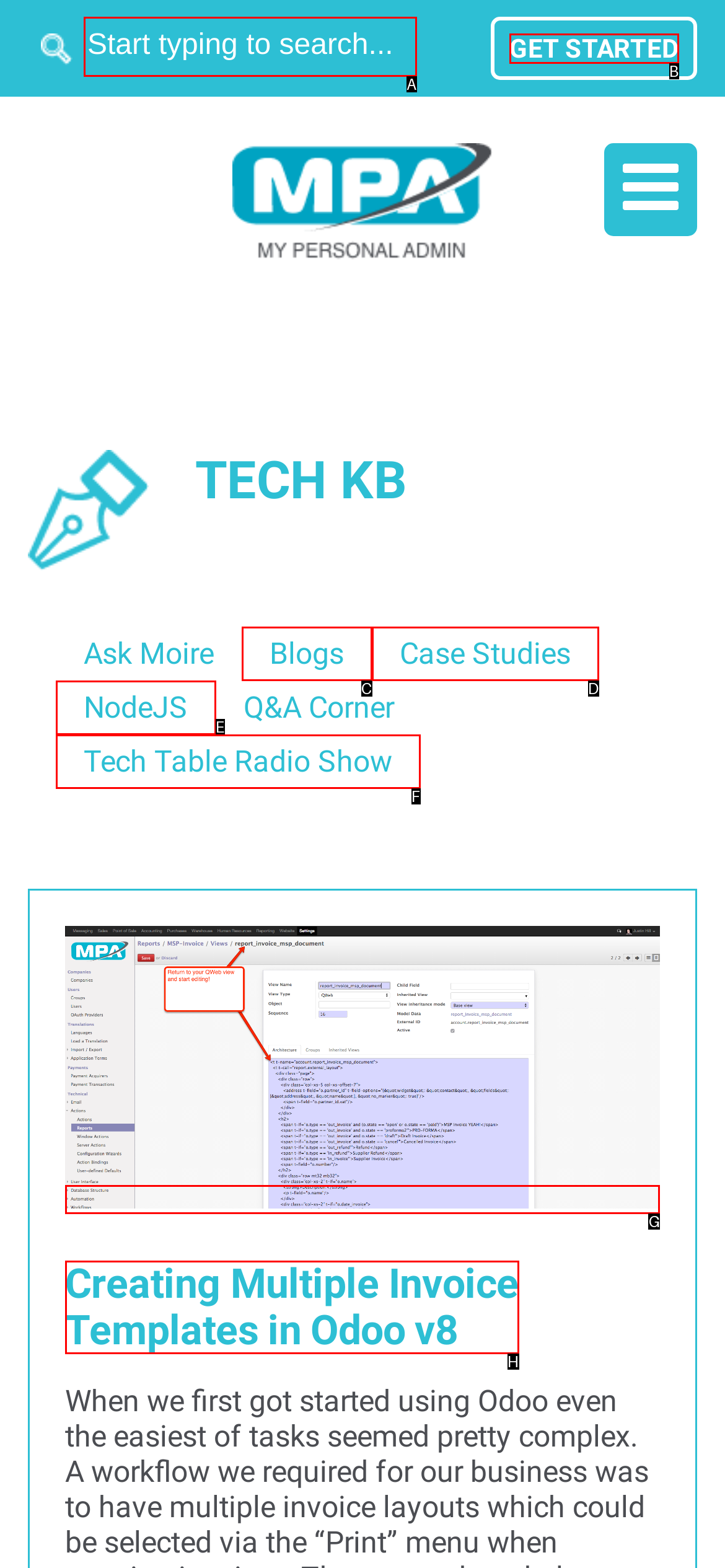Identify the HTML element to click to fulfill this task: view Post Image
Answer with the letter from the given choices.

G